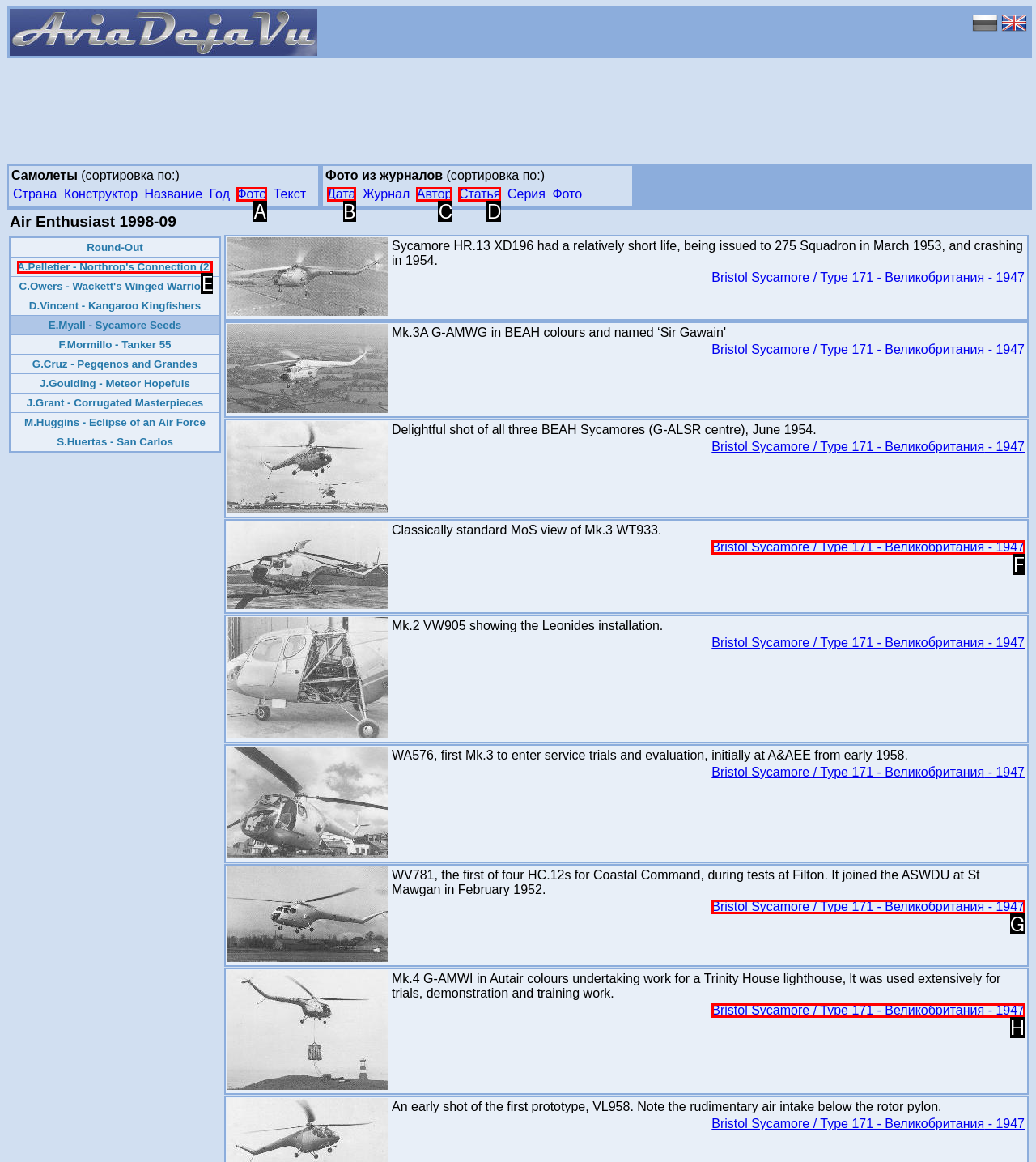From the choices provided, which HTML element best fits the description: A.Pelletier - Northrop's Connection (2)? Answer with the appropriate letter.

E